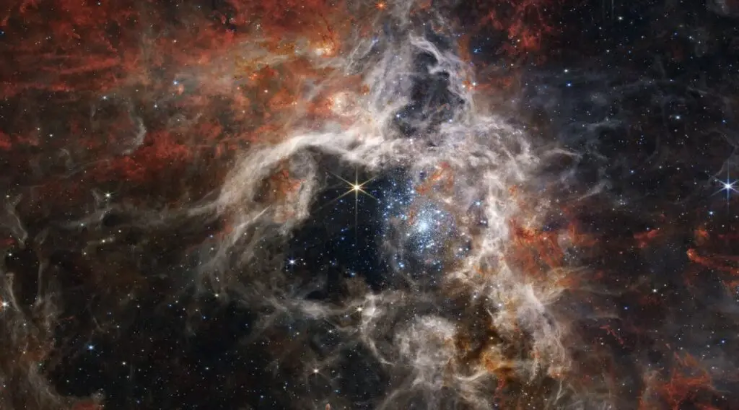Describe every aspect of the image in depth.

This stunning image captures the beauty and complexity of a nebula, showcasing swirling clouds of cosmic dust and gas illuminated by brilliant stars. In the center, a cluster of stars twinkles brightly against the deep, dark backdrop of space. The rich hues of red, orange, and blue intertwine, creating a mesmerizing visual tapestry that highlights the dynamic processes of star formation occurring within the nebula. This celestial scene serves as a reminder of the vastness of the universe and the intricate dance of light and matter that shapes it. It's an inspiring portrayal of the cosmos, inviting viewers to contemplate the mysteries of space and our place within it.